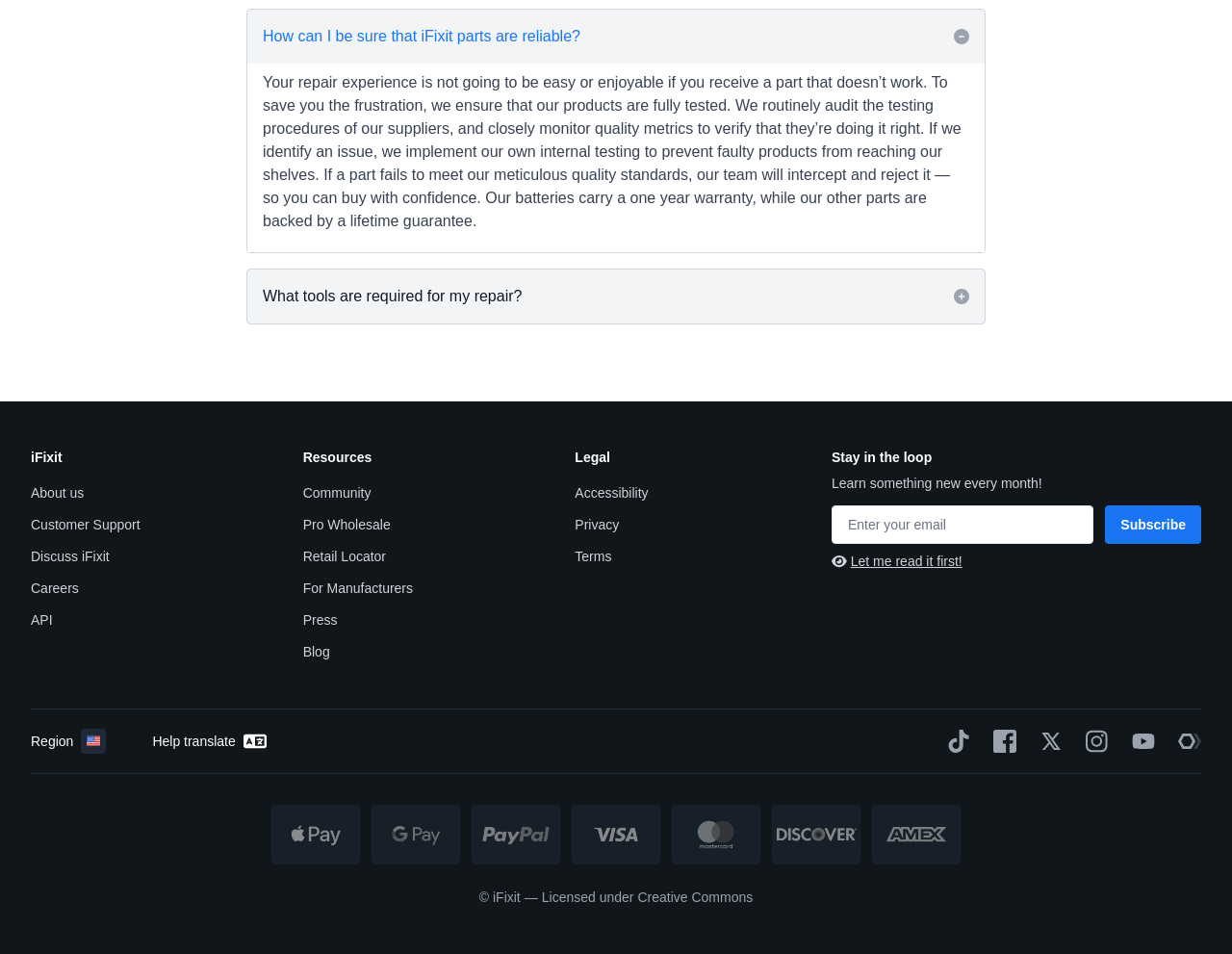Find the bounding box coordinates for the HTML element described as: "Let me read it first!". The coordinates should consist of four float values between 0 and 1, i.e., [left, top, right, bottom].

[0.675, 0.578, 0.781, 0.599]